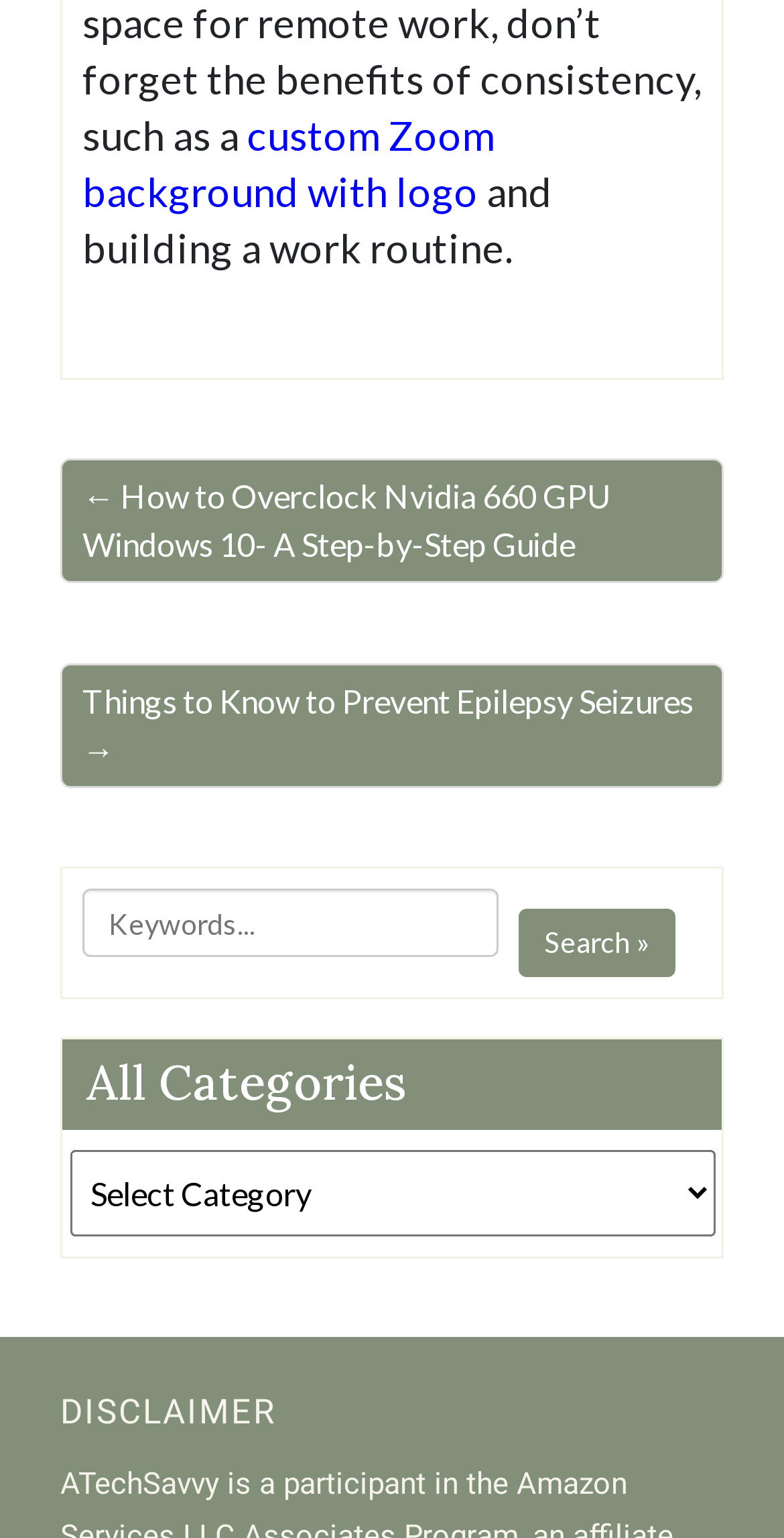Using the provided element description: "custom Zoom background with logo", identify the bounding box coordinates. The coordinates should be four floats between 0 and 1 in the order [left, top, right, bottom].

[0.105, 0.072, 0.631, 0.14]